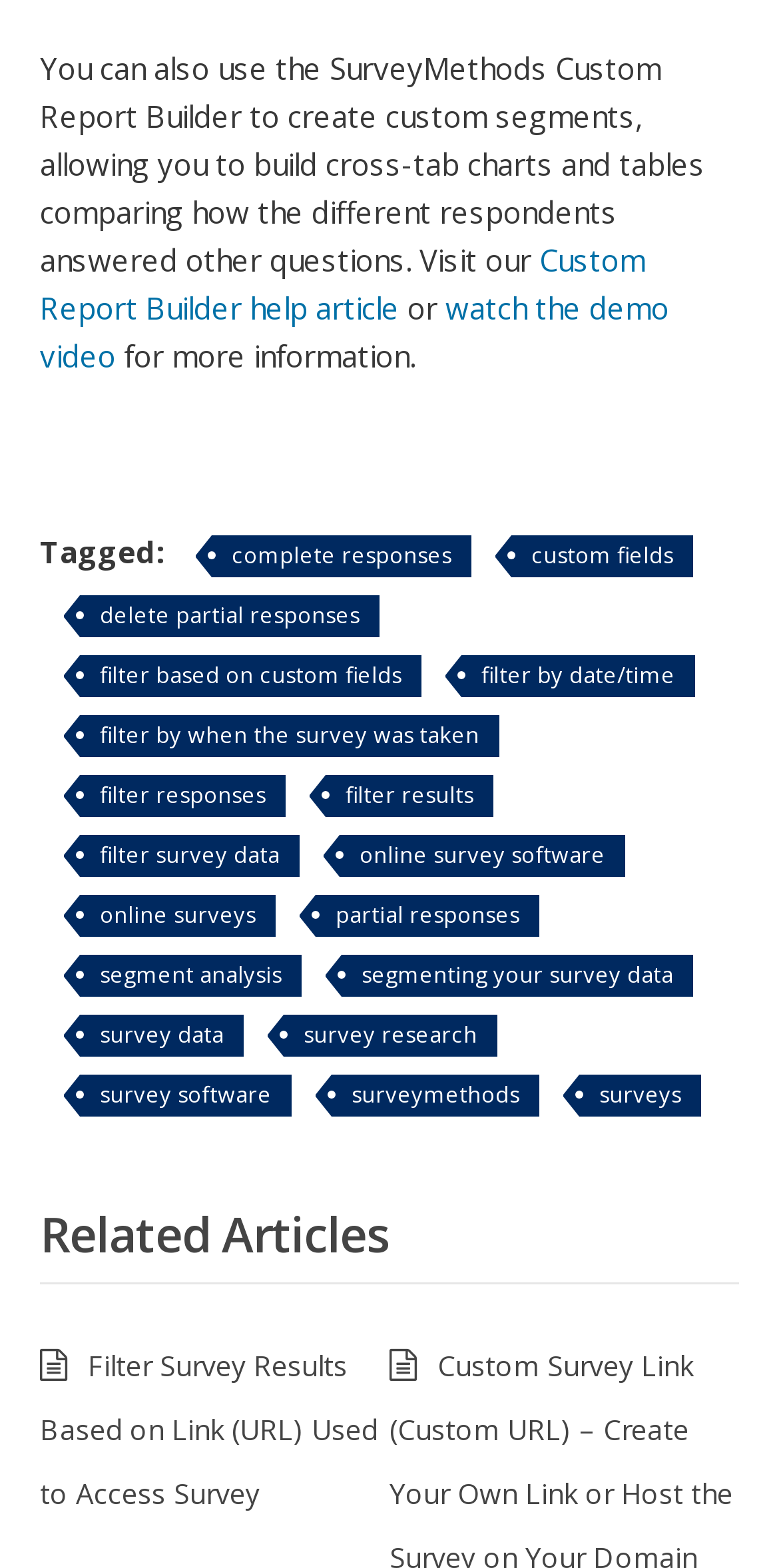Find the bounding box coordinates of the clickable area that will achieve the following instruction: "read related articles".

[0.051, 0.77, 0.949, 0.82]